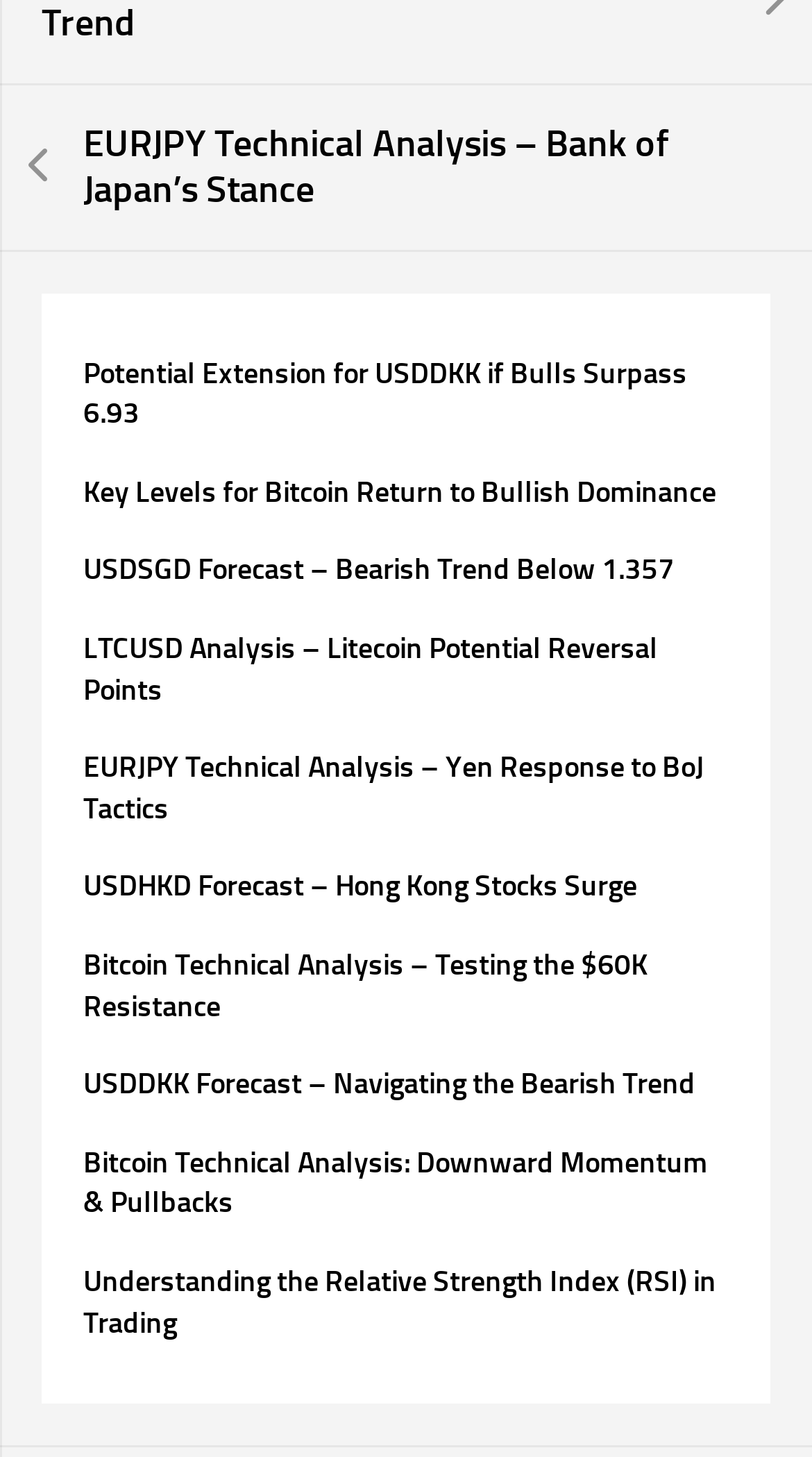Identify the bounding box coordinates of the region that should be clicked to execute the following instruction: "Check USDDKK Forecast".

[0.103, 0.244, 0.846, 0.296]